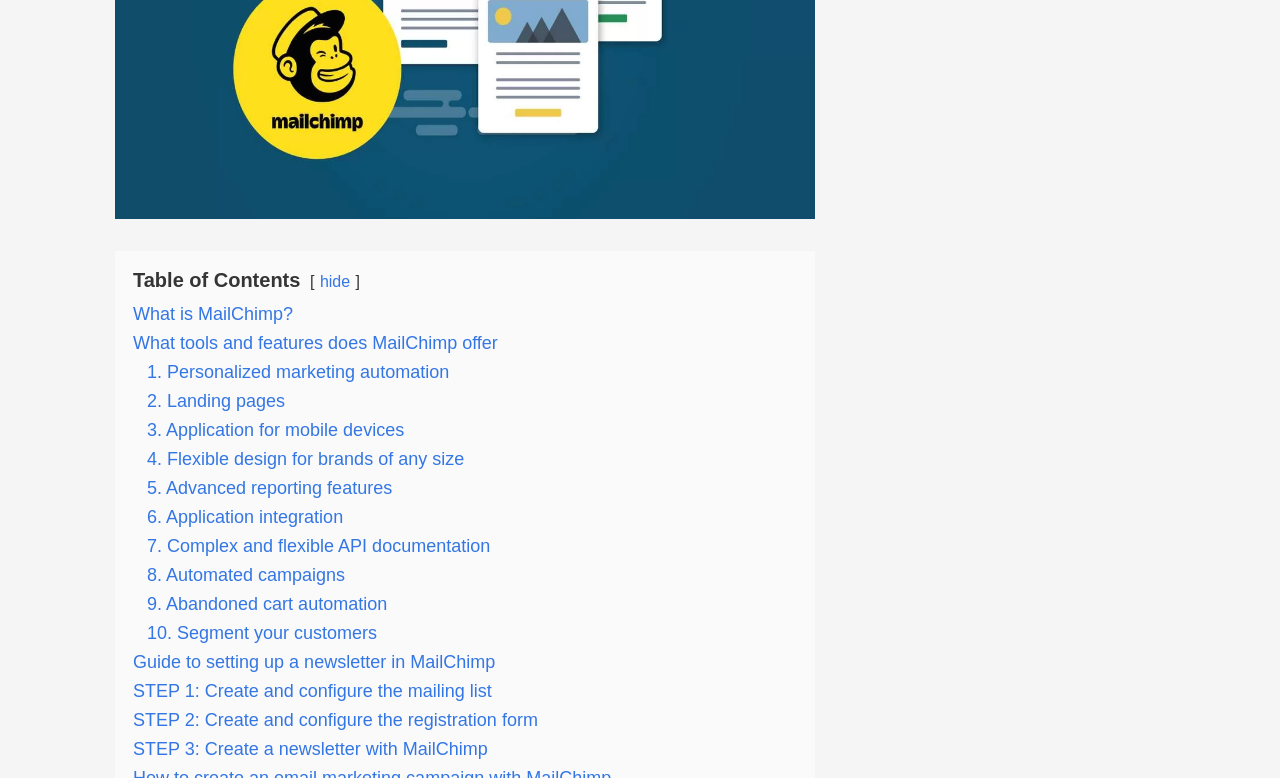Please locate the bounding box coordinates of the element that should be clicked to achieve the given instruction: "Click on 'What is MailChimp?'".

[0.104, 0.391, 0.229, 0.417]